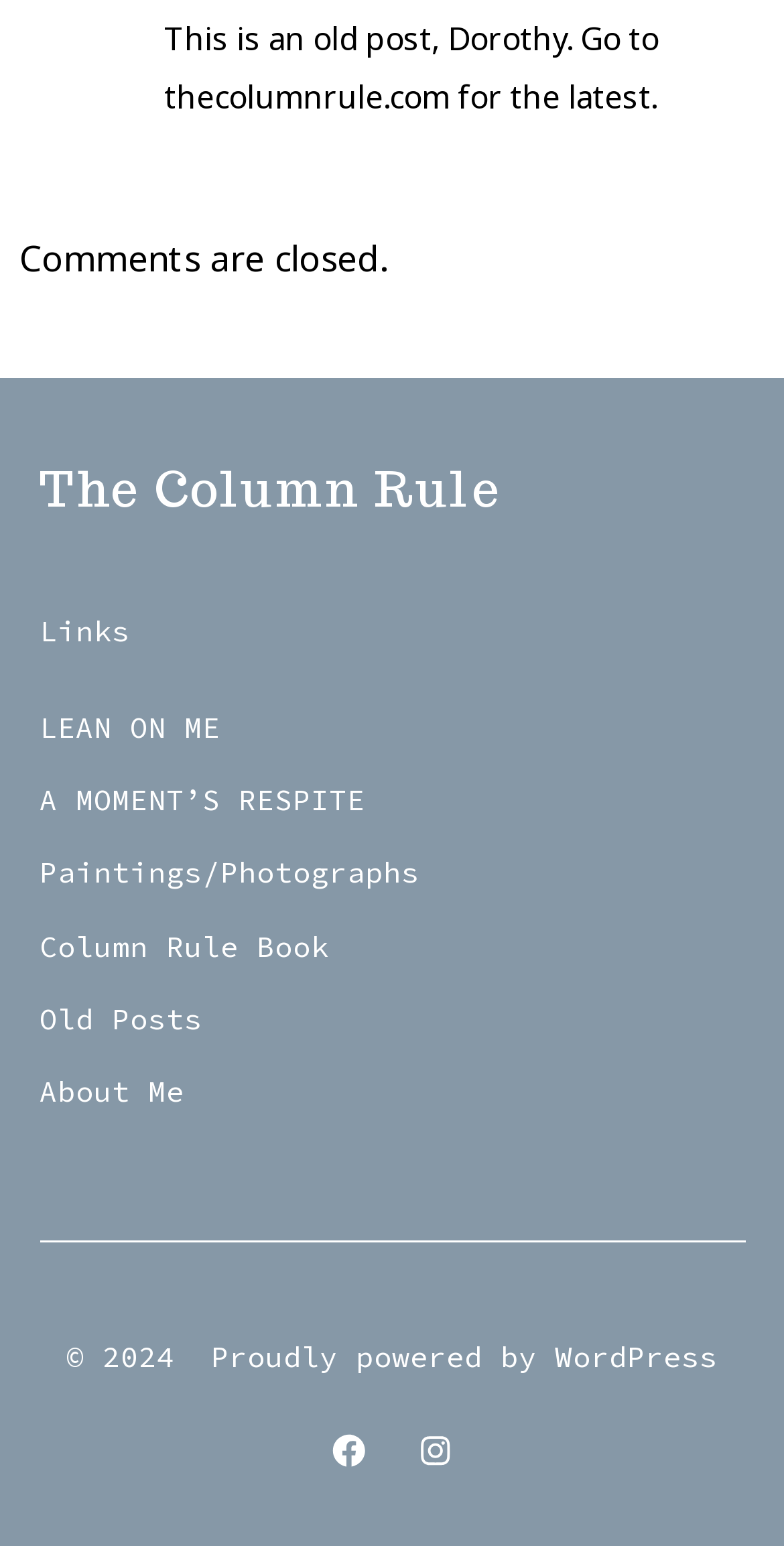Analyze the image and provide a detailed answer to the question: How many social media links are at the bottom of the webpage?

At the bottom of the webpage, there are two link elements that open social media platforms in a new tab, one for Facebook and one for Instagram.